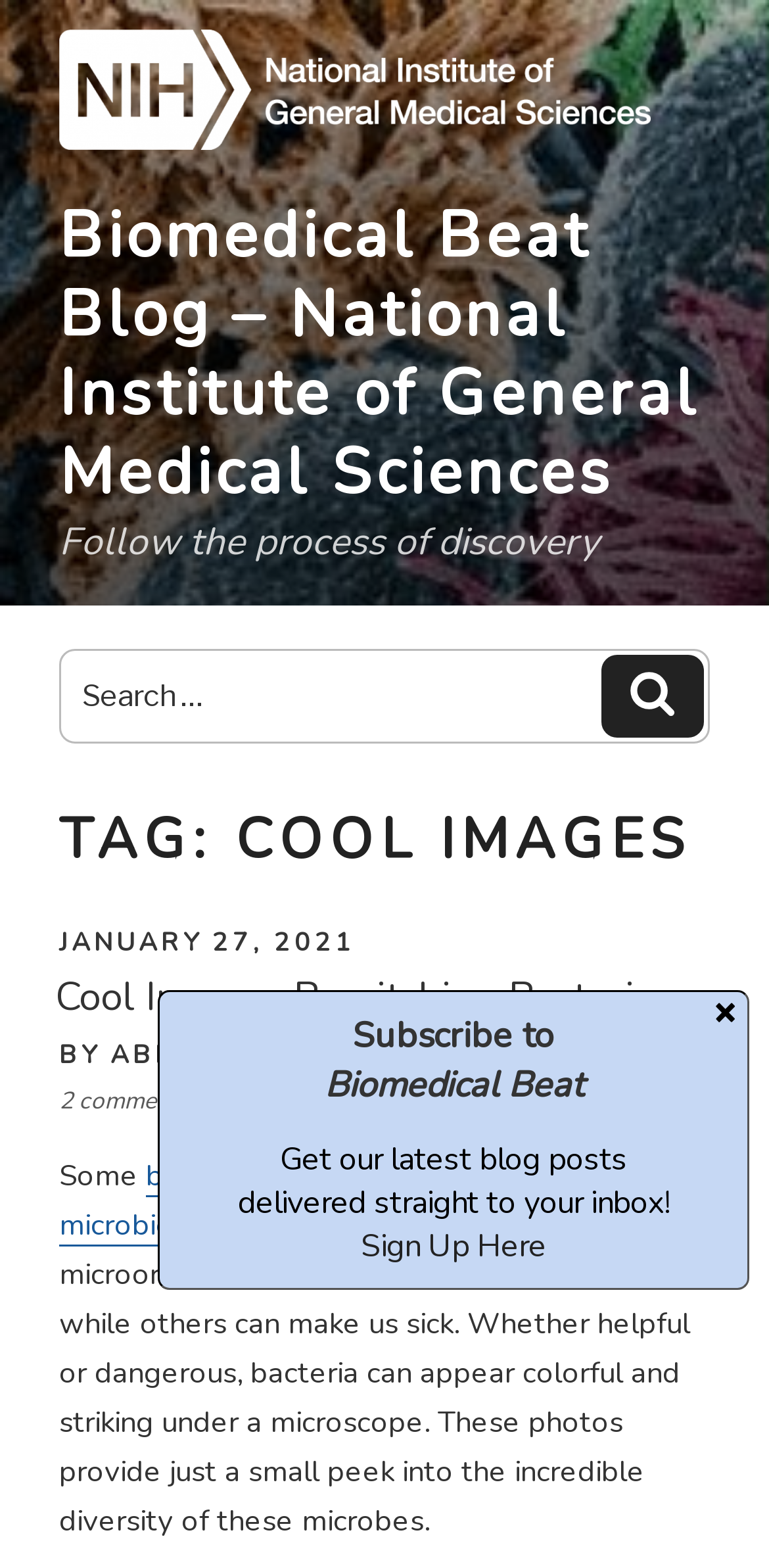Identify the bounding box of the HTML element described here: "Sign Up Here". Provide the coordinates as four float numbers between 0 and 1: [left, top, right, bottom].

[0.469, 0.781, 0.71, 0.809]